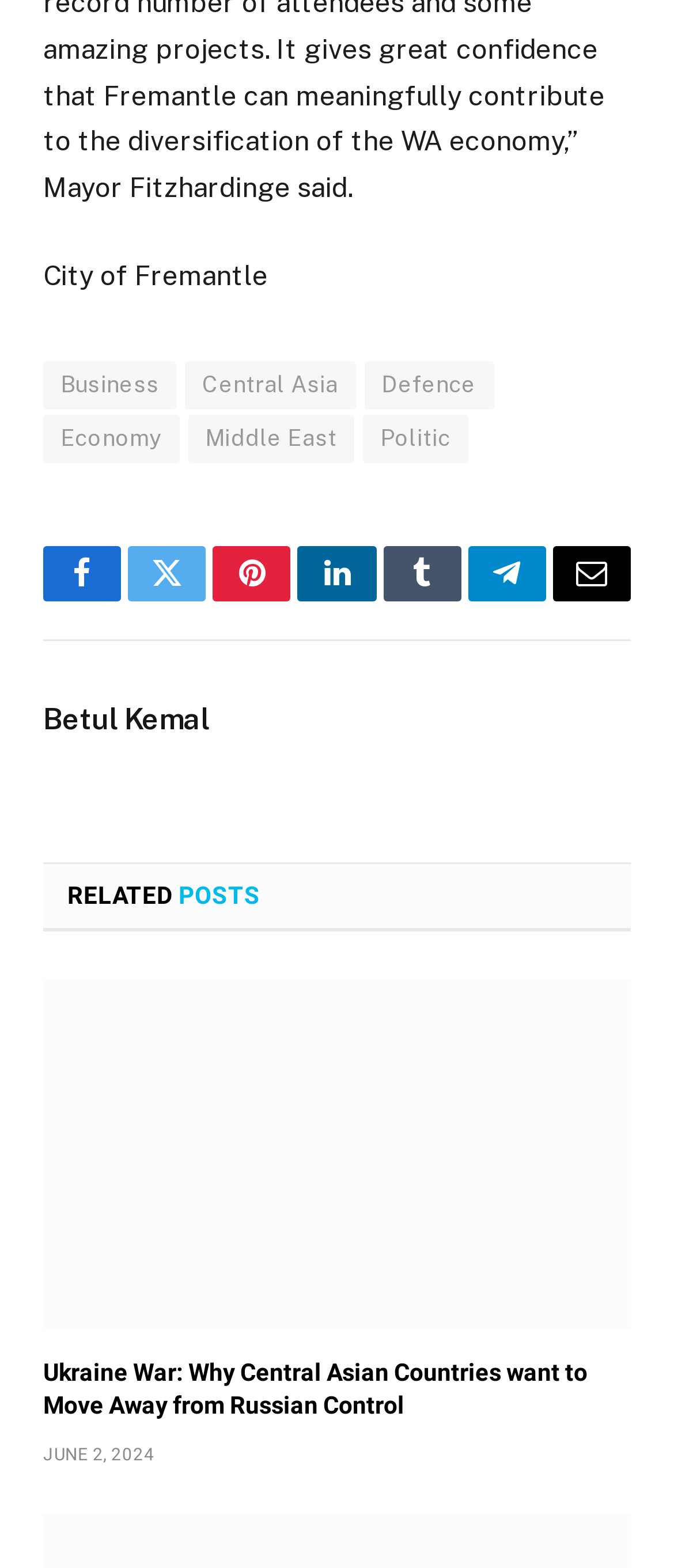Based on the element description Glass Open Book, identify the bounding box of the UI element in the given webpage screenshot. The coordinates should be in the format (top-left x, top-left y, bottom-right x, bottom-right y) and must be between 0 and 1.

None